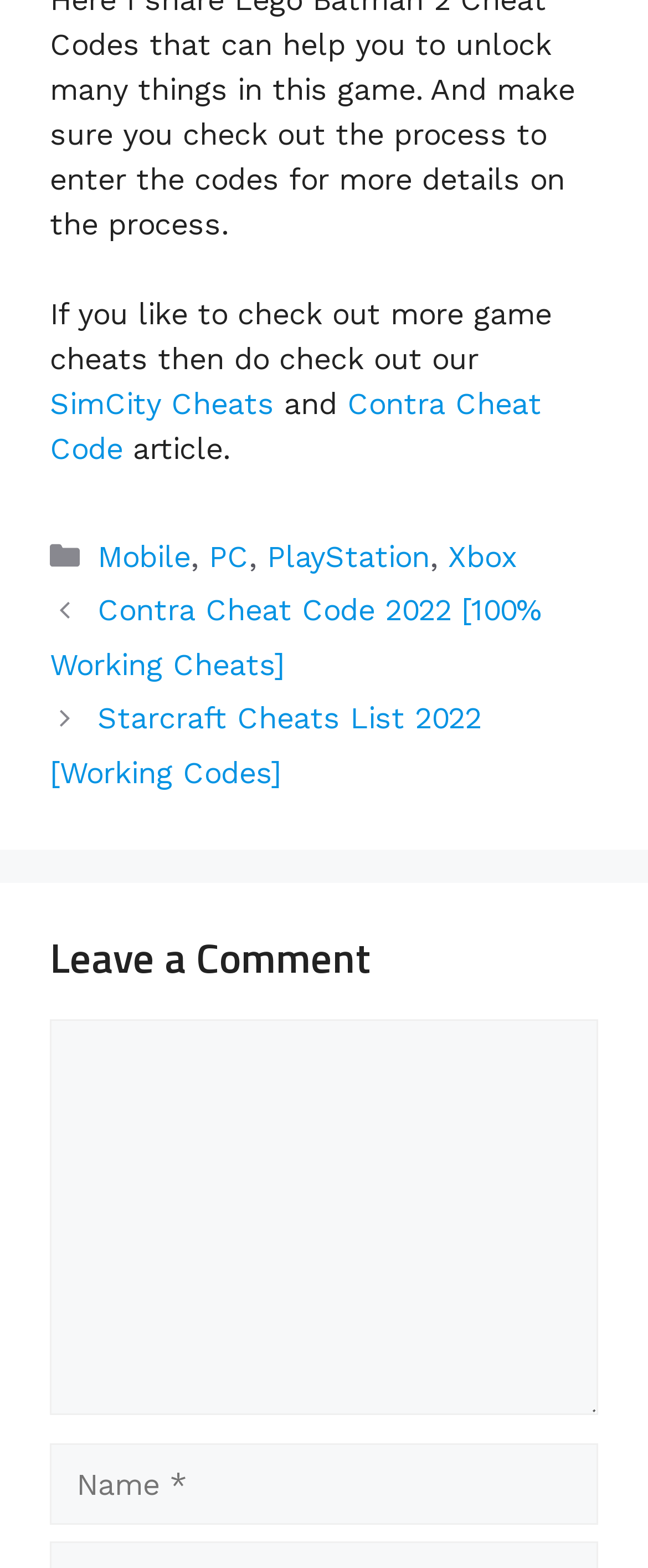Find the bounding box coordinates for the area that should be clicked to accomplish the instruction: "Click on SimCity Cheats".

[0.077, 0.246, 0.423, 0.268]